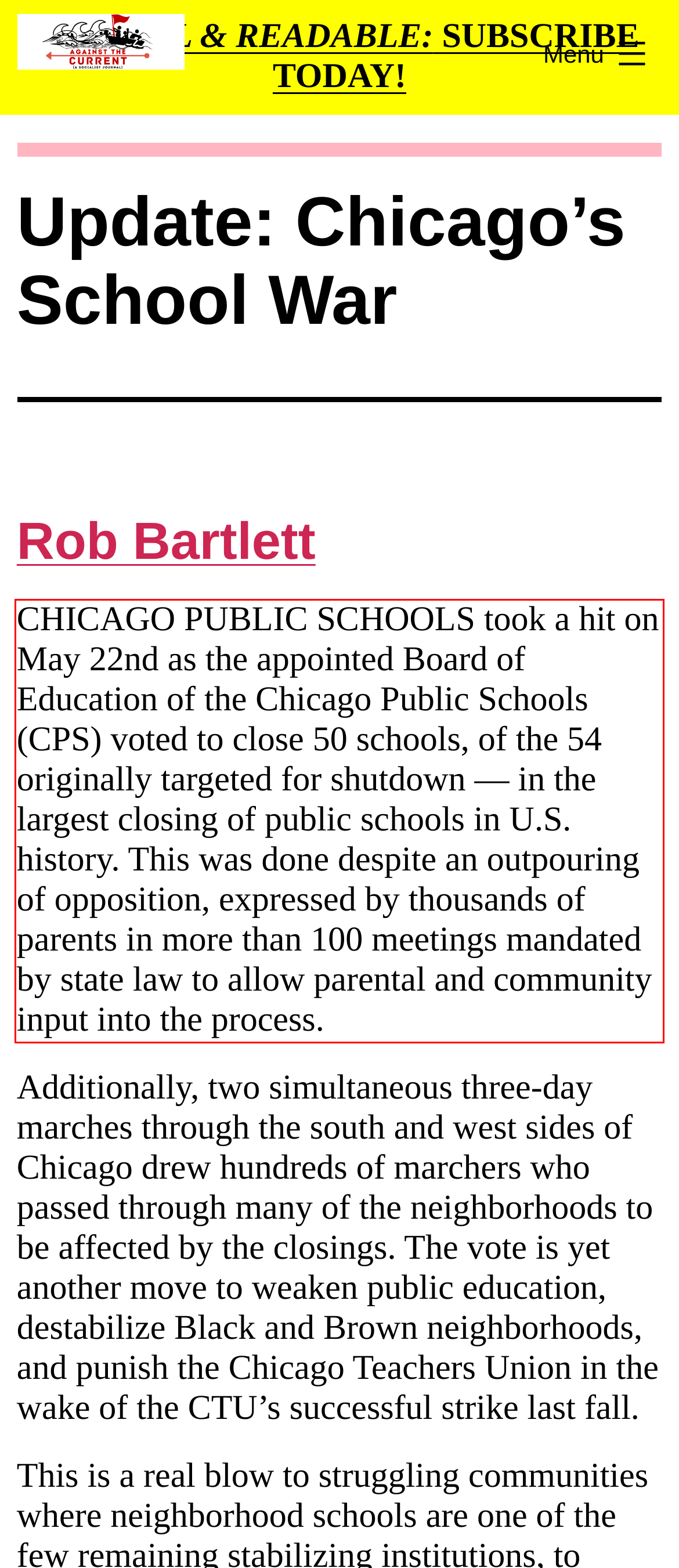You are provided with a screenshot of a webpage containing a red bounding box. Please extract the text enclosed by this red bounding box.

CHICAGO PUBLIC SCHOOLS took a hit on May 22nd as the appointed Board of Education of the Chicago Public Schools (CPS) voted to close 50 schools, of the 54 originally targeted for shutdown — in the largest closing of public schools in U.S. history. This was done despite an outpouring of opposition, expressed by thousands of parents in more than 100 meetings mandated by state law to allow parental and community input into the process.